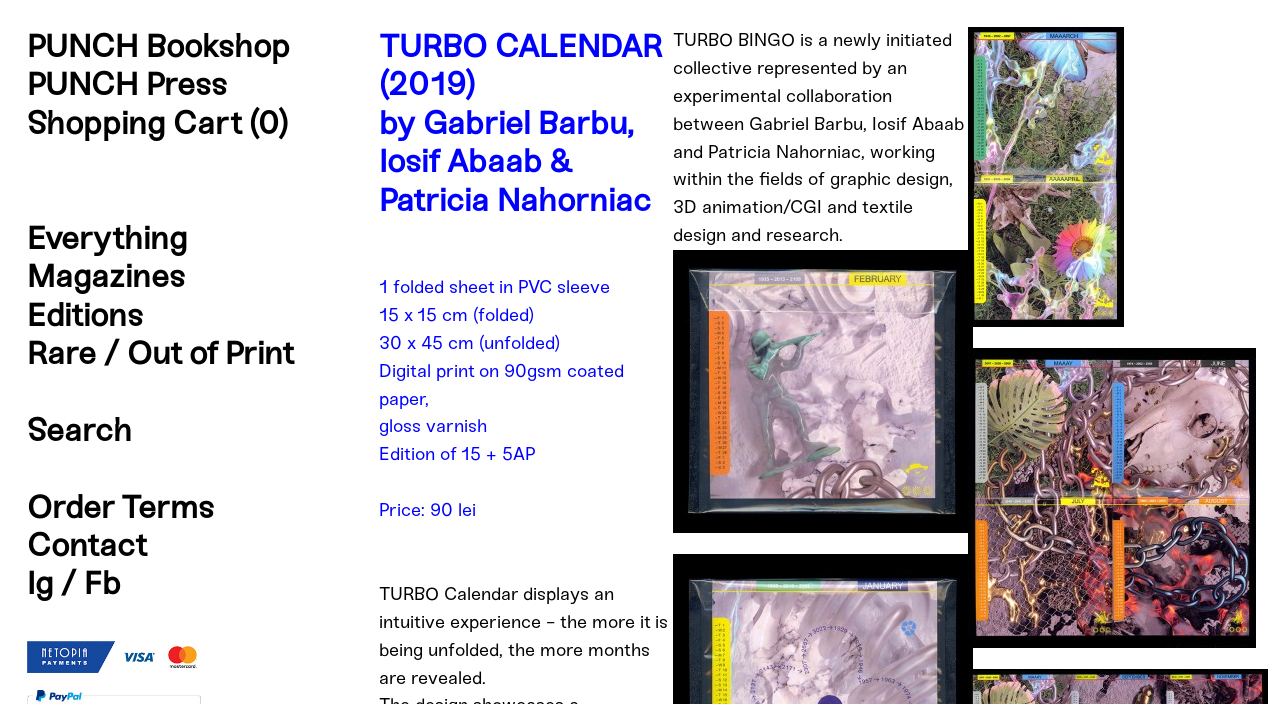Determine the bounding box coordinates of the clickable region to carry out the instruction: "Search for products".

[0.021, 0.584, 0.103, 0.638]